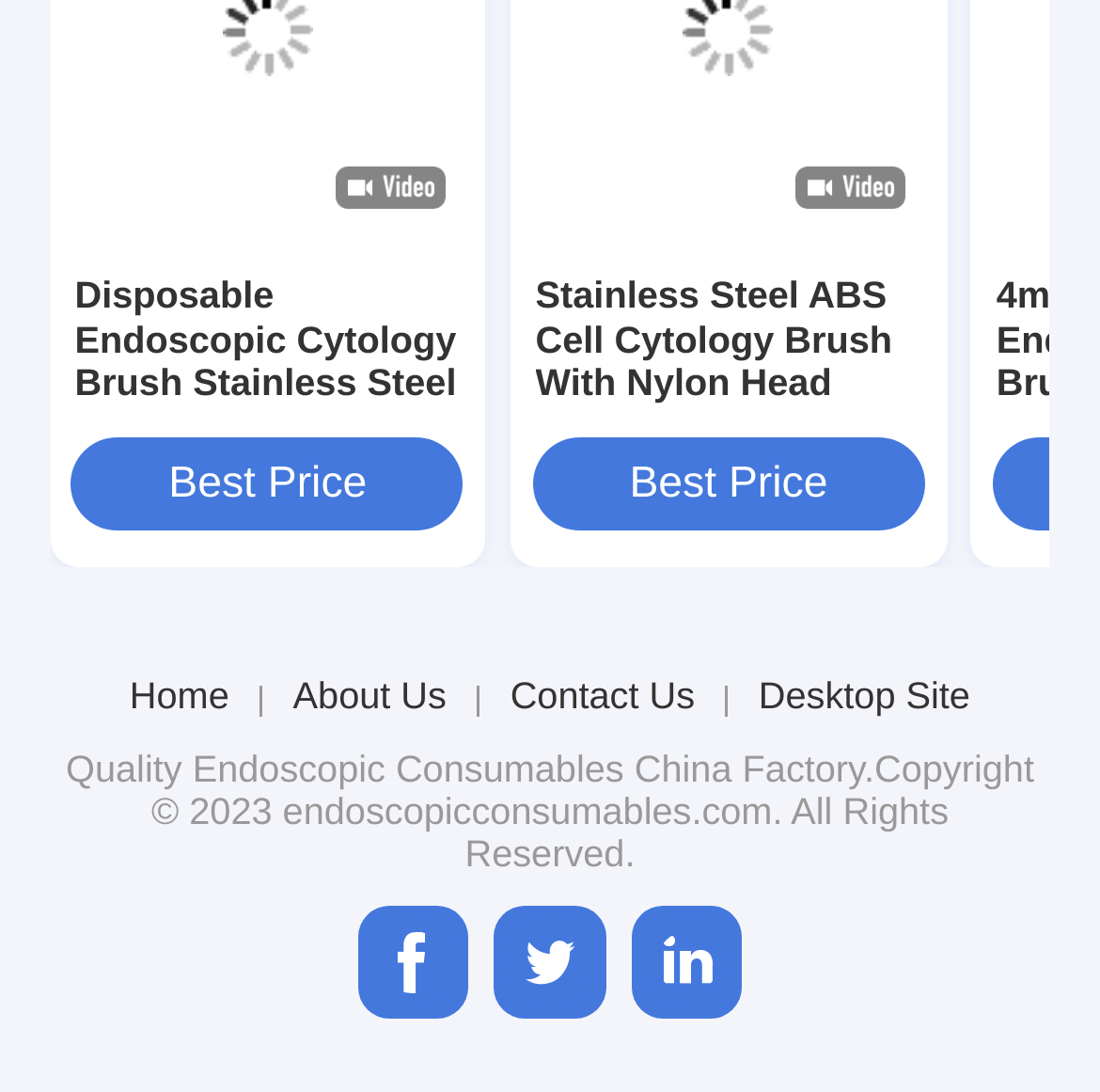Please identify the bounding box coordinates of the element's region that should be clicked to execute the following instruction: "Click on SERVICES". The bounding box coordinates must be four float numbers between 0 and 1, i.e., [left, top, right, bottom].

None